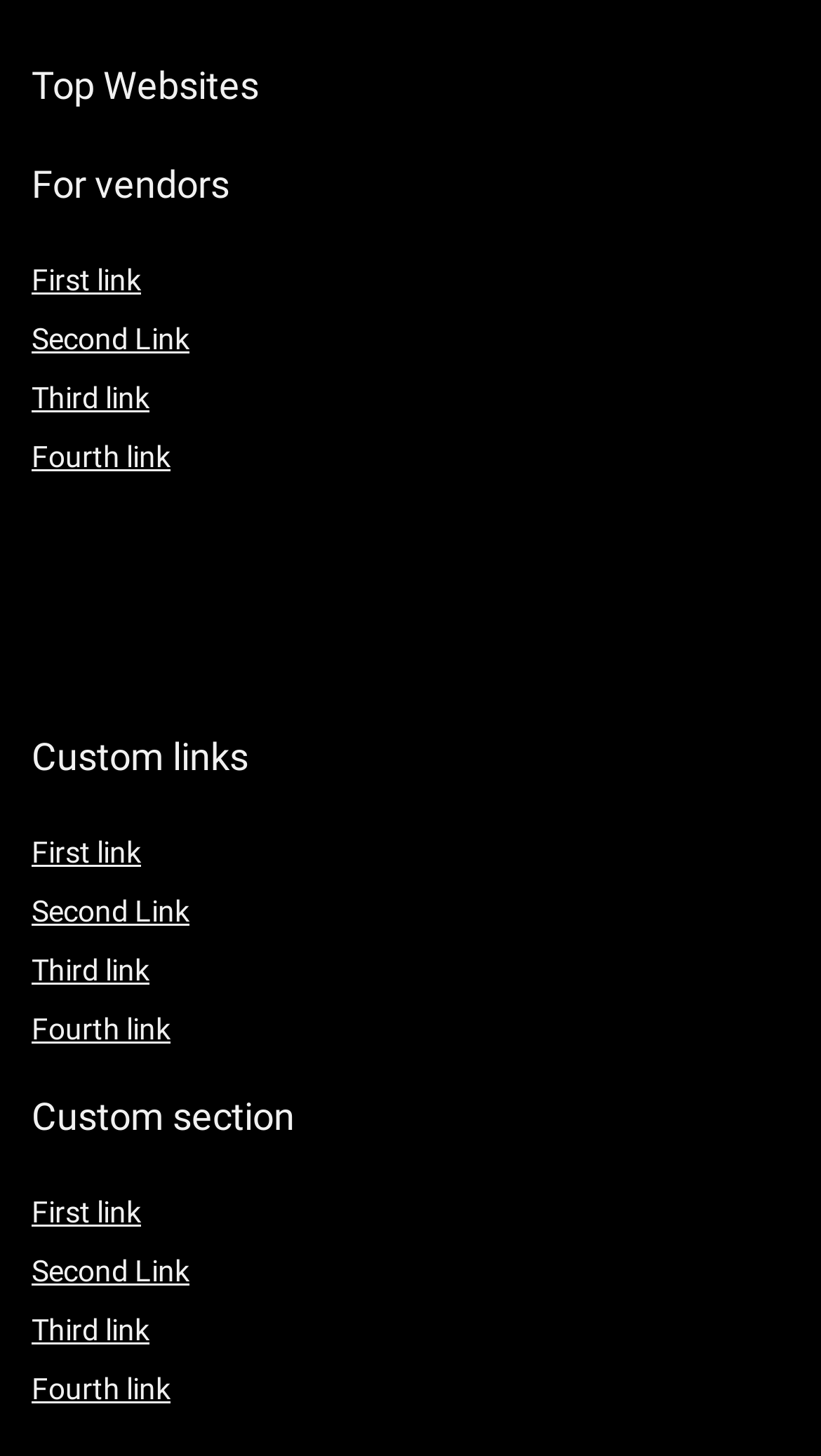Locate the bounding box coordinates of the element that needs to be clicked to carry out the instruction: "Click on First link". The coordinates should be given as four float numbers ranging from 0 to 1, i.e., [left, top, right, bottom].

[0.038, 0.181, 0.172, 0.204]